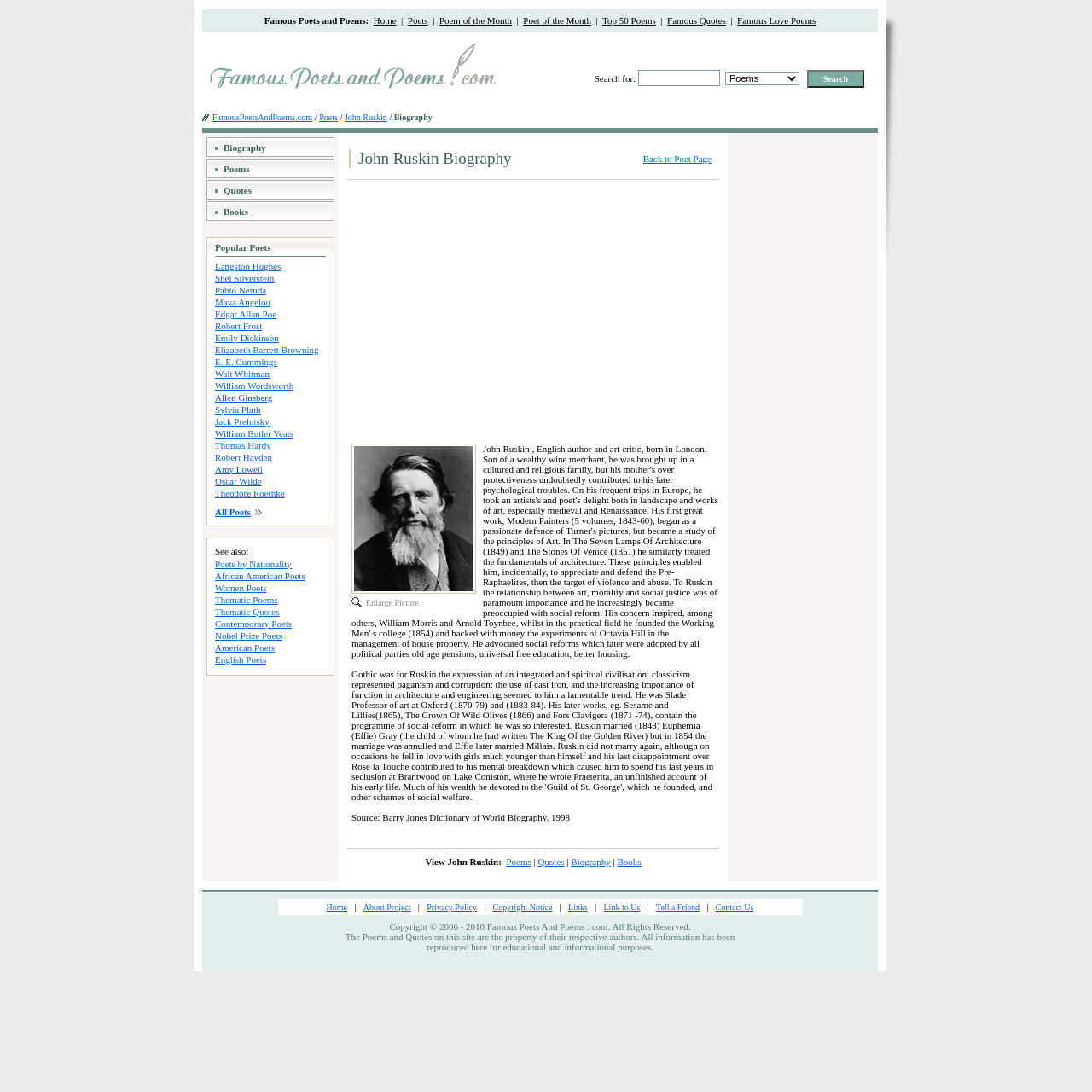Determine the bounding box coordinates of the clickable region to follow the instruction: "View Famous Love Poems".

[0.675, 0.014, 0.747, 0.023]